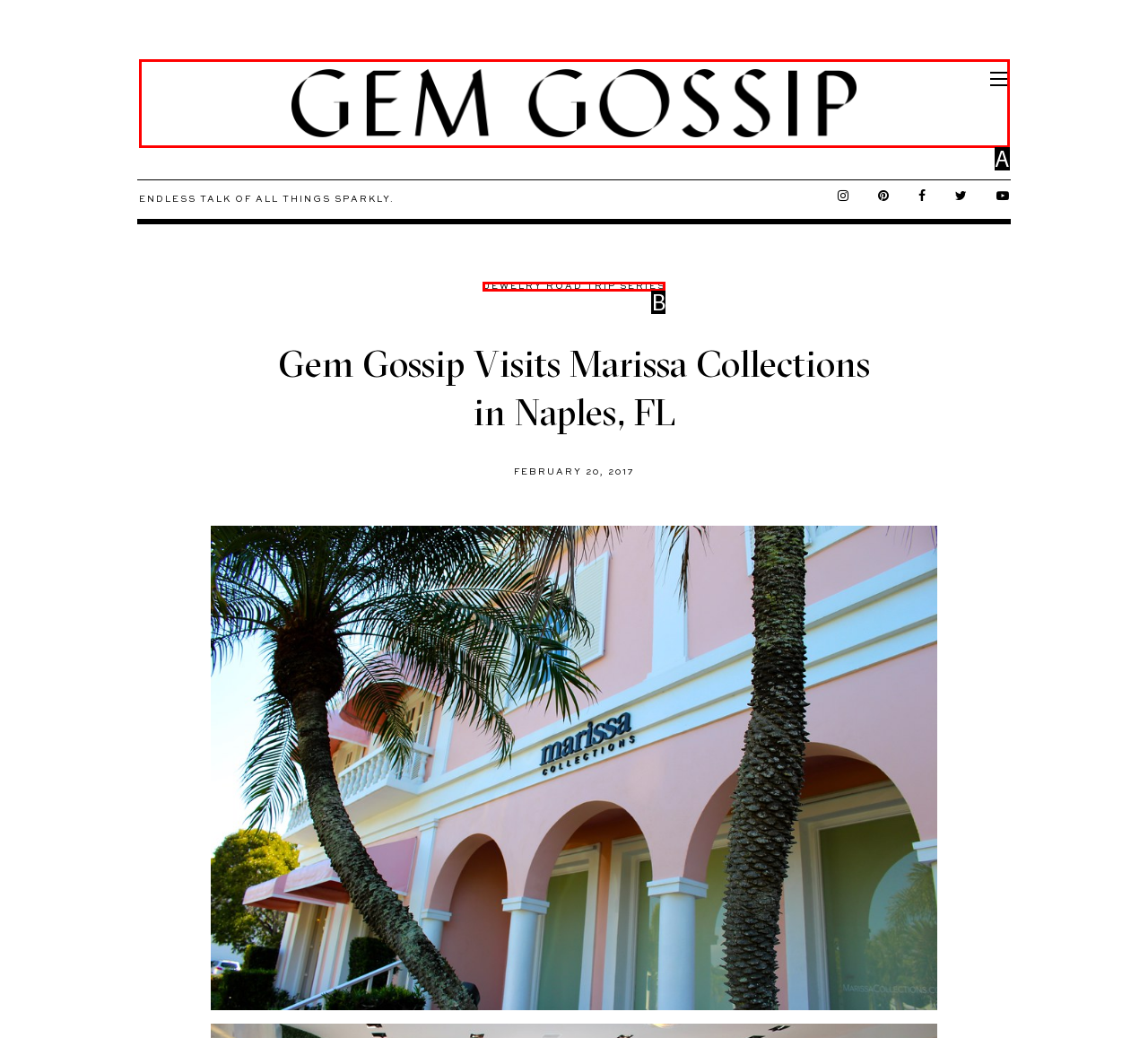Tell me which option best matches this description: Jewelry Road Trip series
Answer with the letter of the matching option directly from the given choices.

B